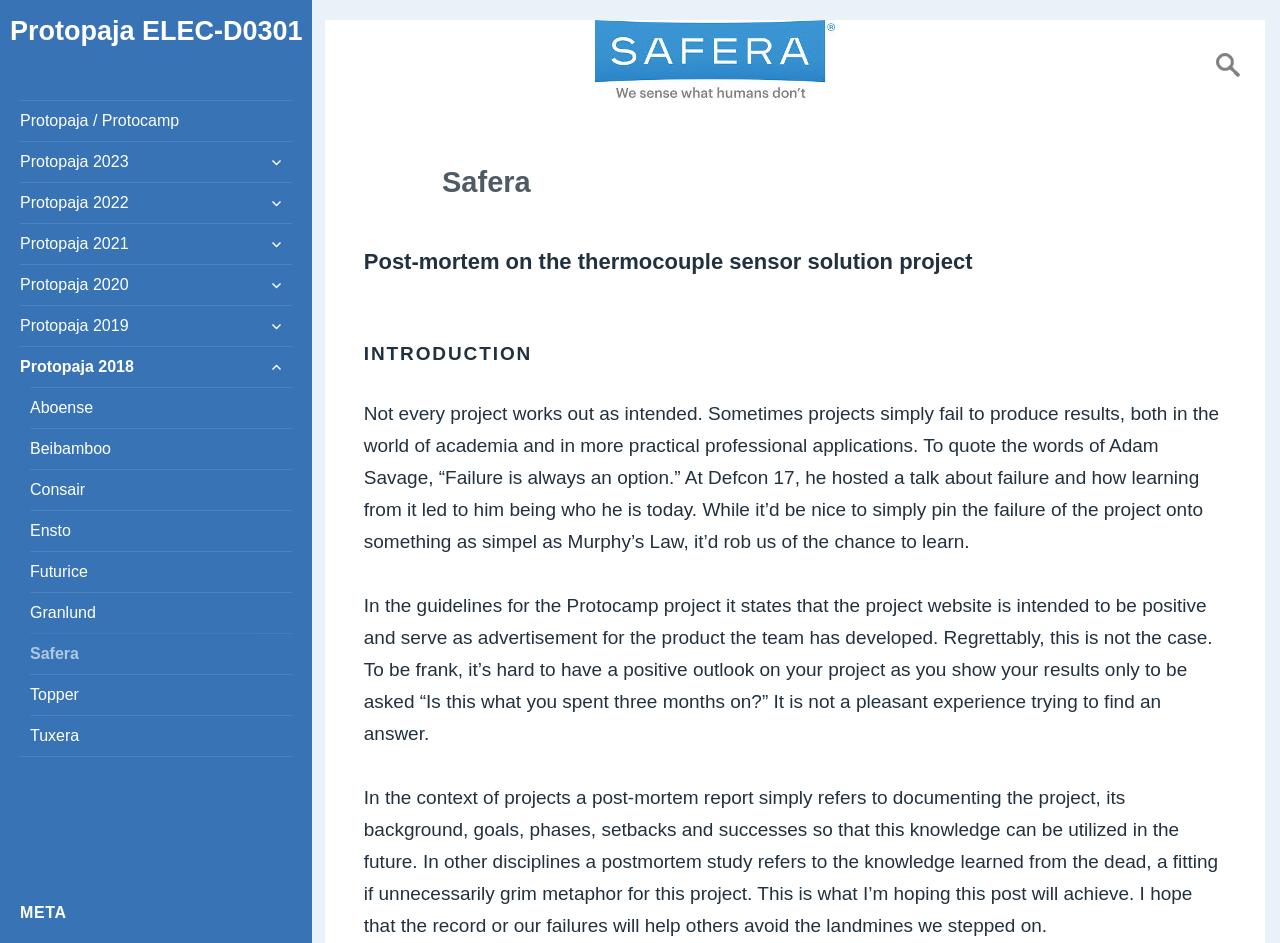Determine the bounding box coordinates of the clickable element to achieve the following action: 'Click on Safera'. Provide the coordinates as four float values between 0 and 1, formatted as [left, top, right, bottom].

[0.023, 0.672, 0.228, 0.715]